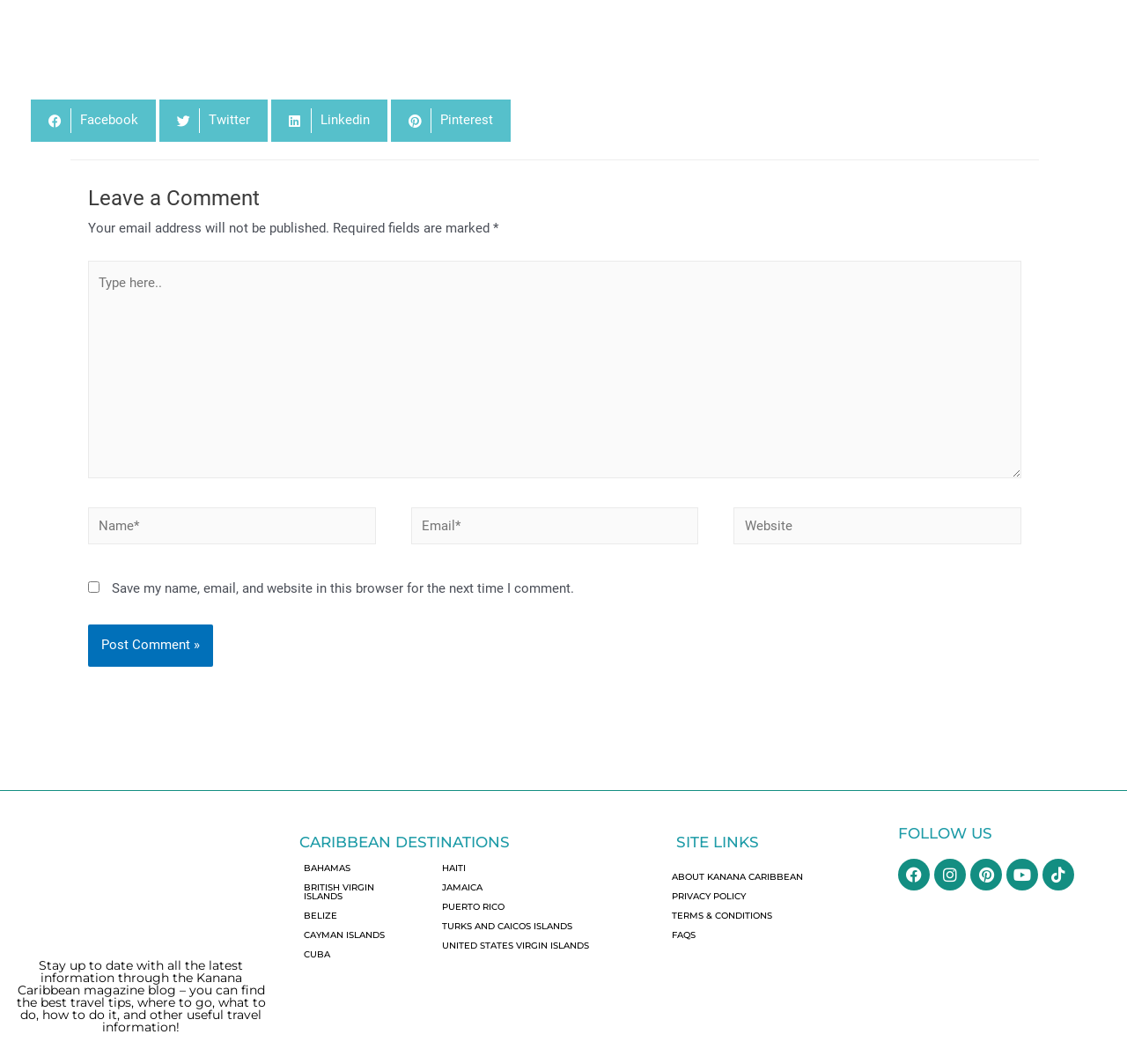Provide a one-word or short-phrase response to the question:
What is the purpose of the comment section?

Leave a comment